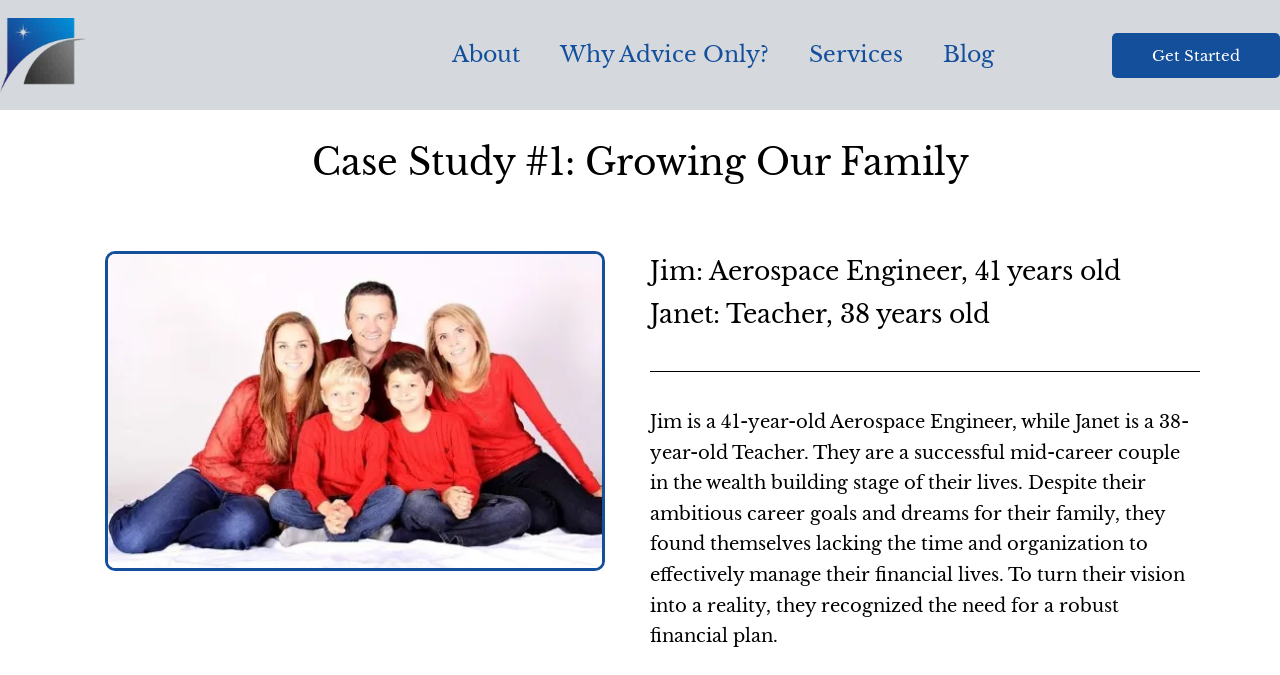What is the age of Janet?
Refer to the image and answer the question using a single word or phrase.

38 years old